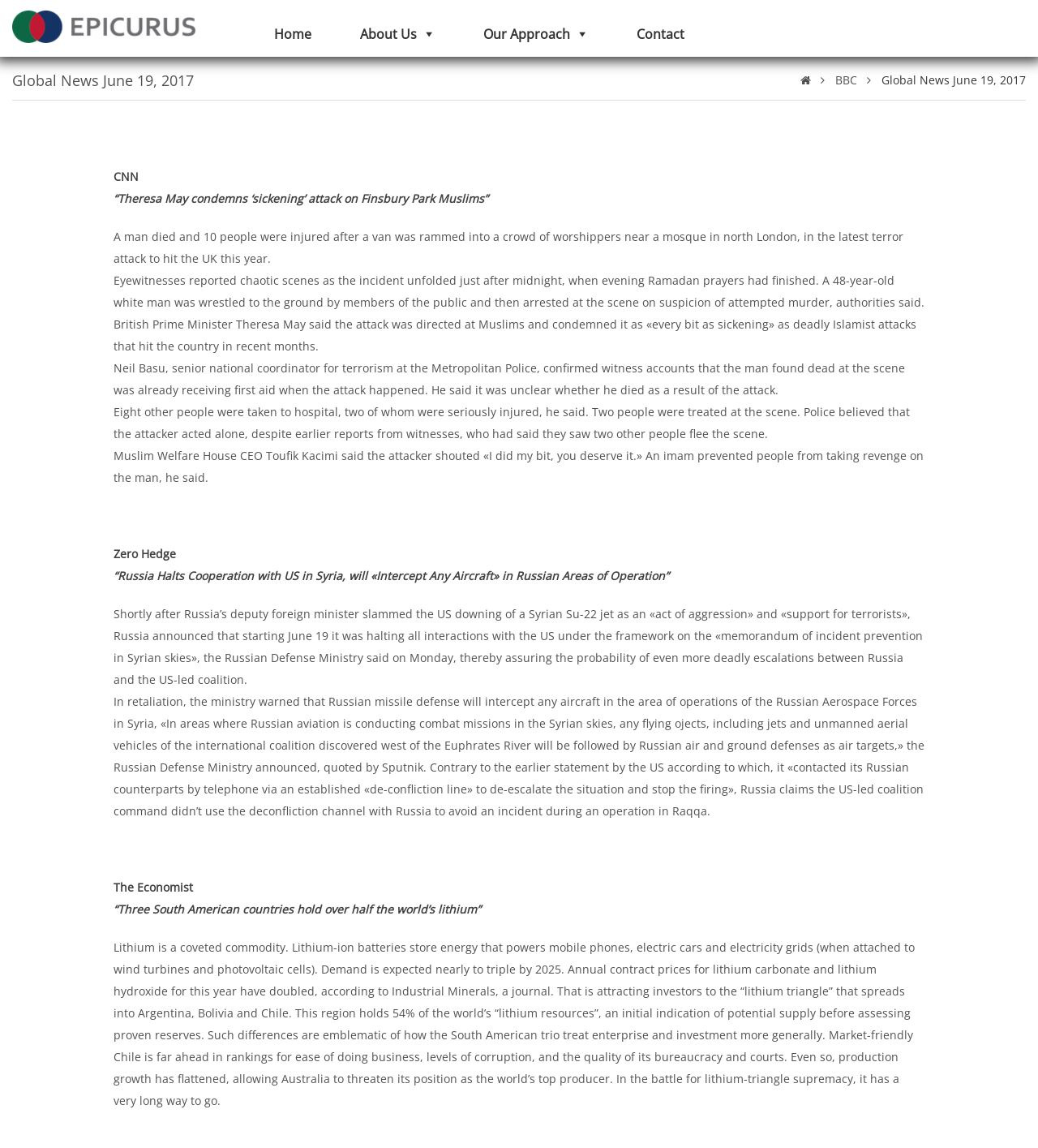What is the purpose of lithium-ion batteries?
Provide a comprehensive and detailed answer to the question.

The article about lithium mentions that lithium-ion batteries are used to store energy, which is then used to power mobile phones, electric cars, and electricity grids.